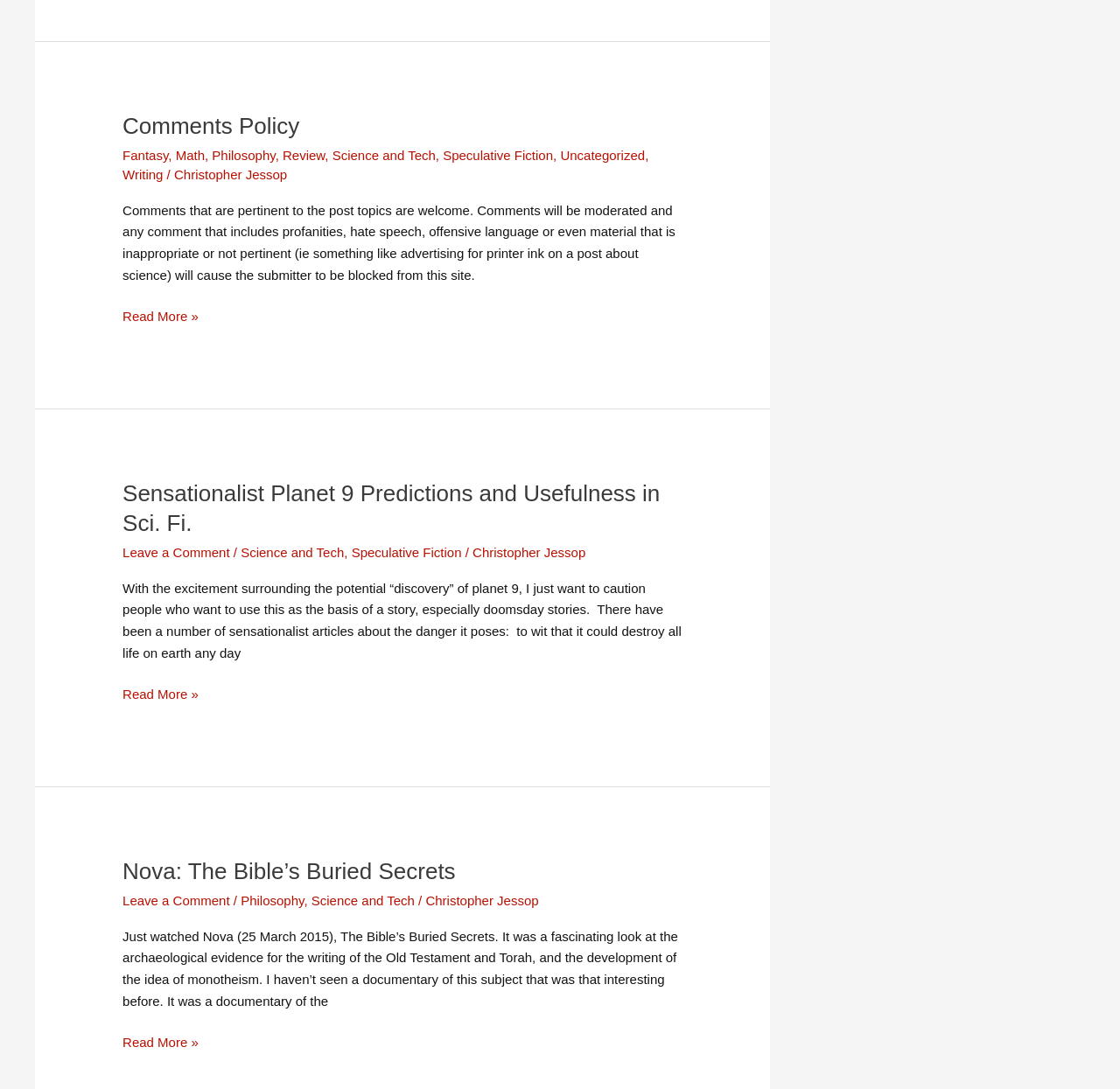What is the topic of the second article?
Based on the visual content, answer with a single word or a brief phrase.

Nova: The Bible’s Buried Secrets